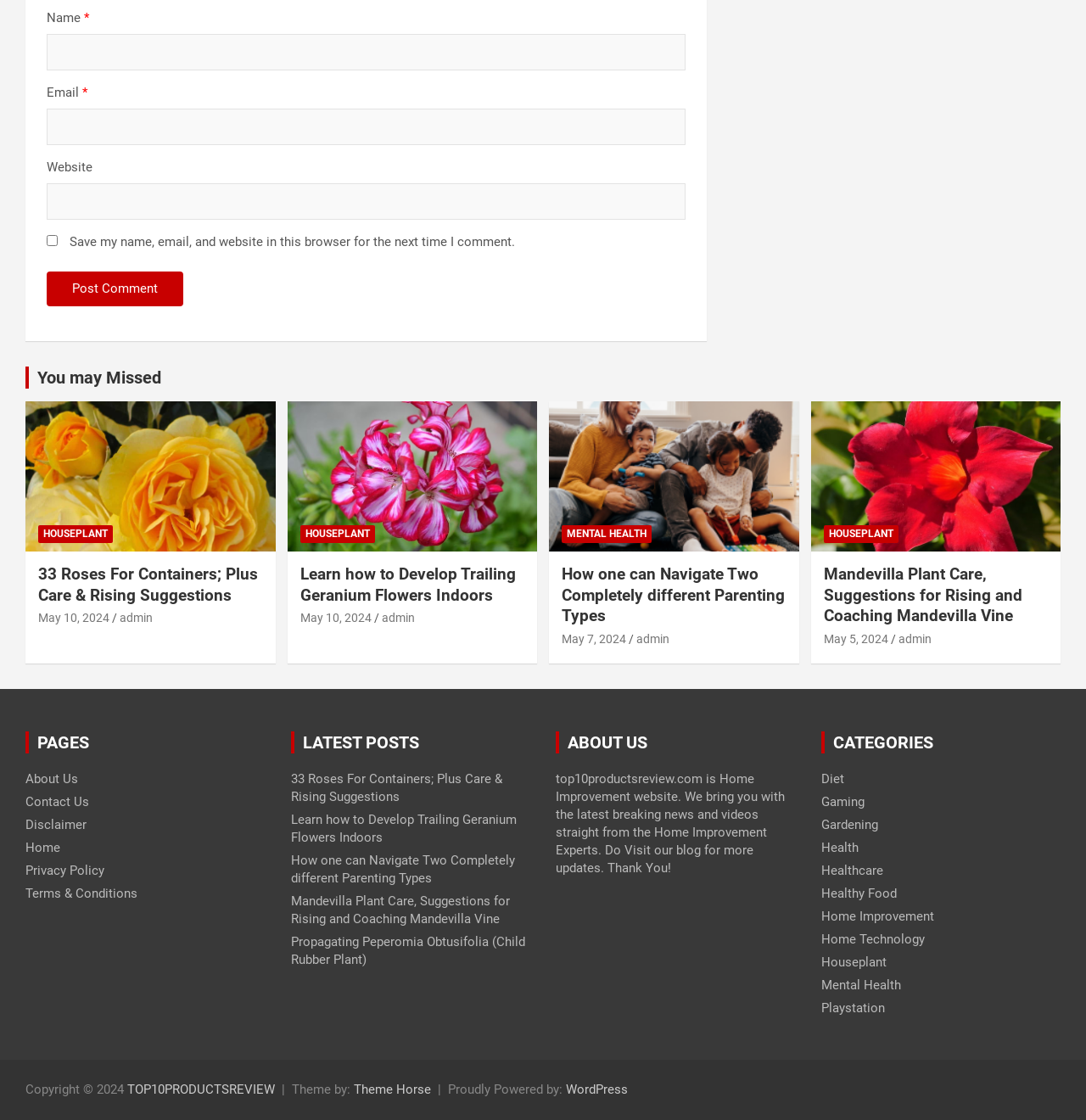Please identify the bounding box coordinates of the area that needs to be clicked to fulfill the following instruction: "Read the 'Mandevilla Plant Care, Suggestions for Rising and Coaching Mandevilla Vine' article."

[0.758, 0.504, 0.965, 0.56]